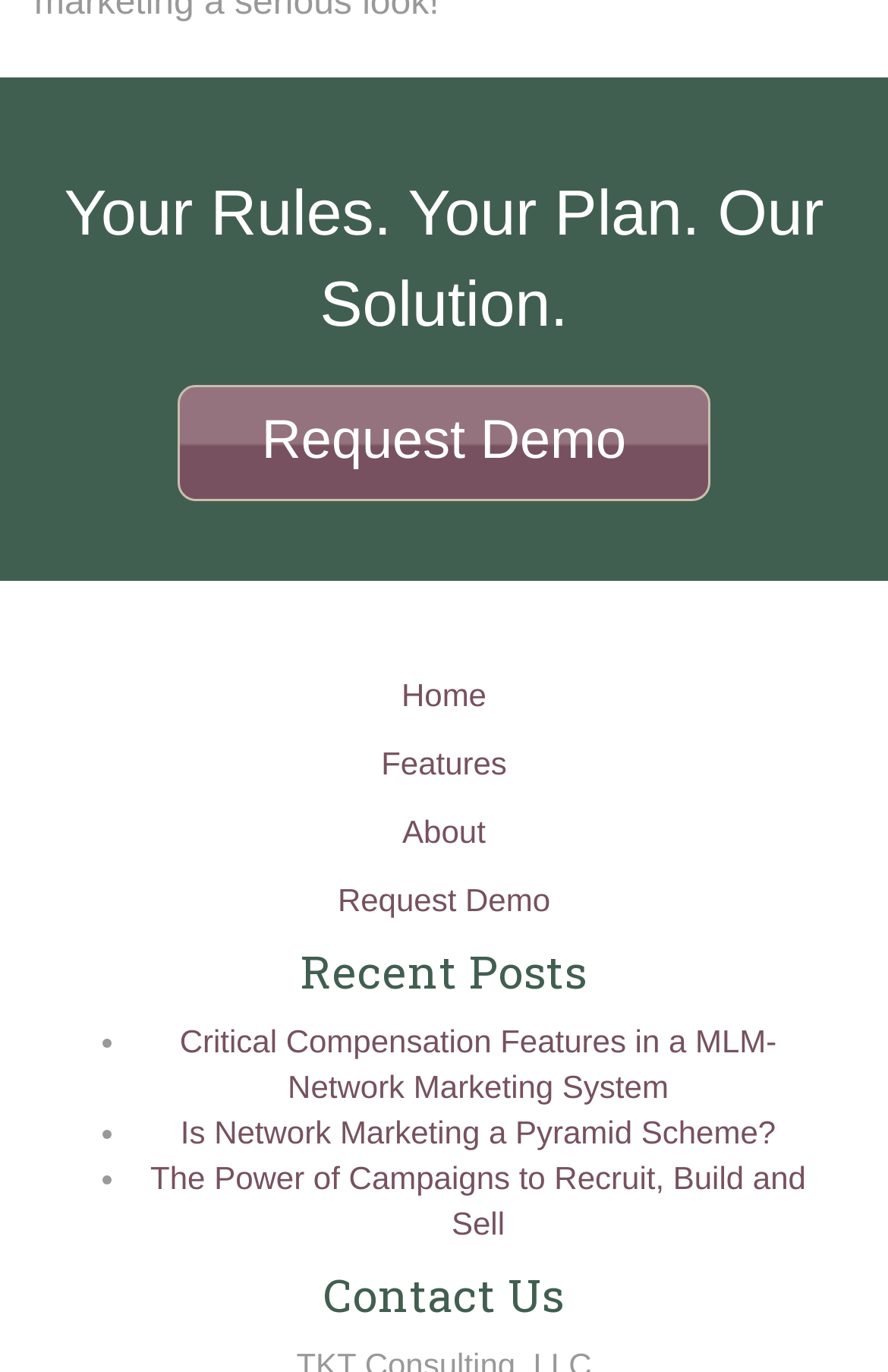Given the element description: "Request Demo", predict the bounding box coordinates of the UI element it refers to, using four float numbers between 0 and 1, i.e., [left, top, right, bottom].

[0.38, 0.642, 0.62, 0.668]